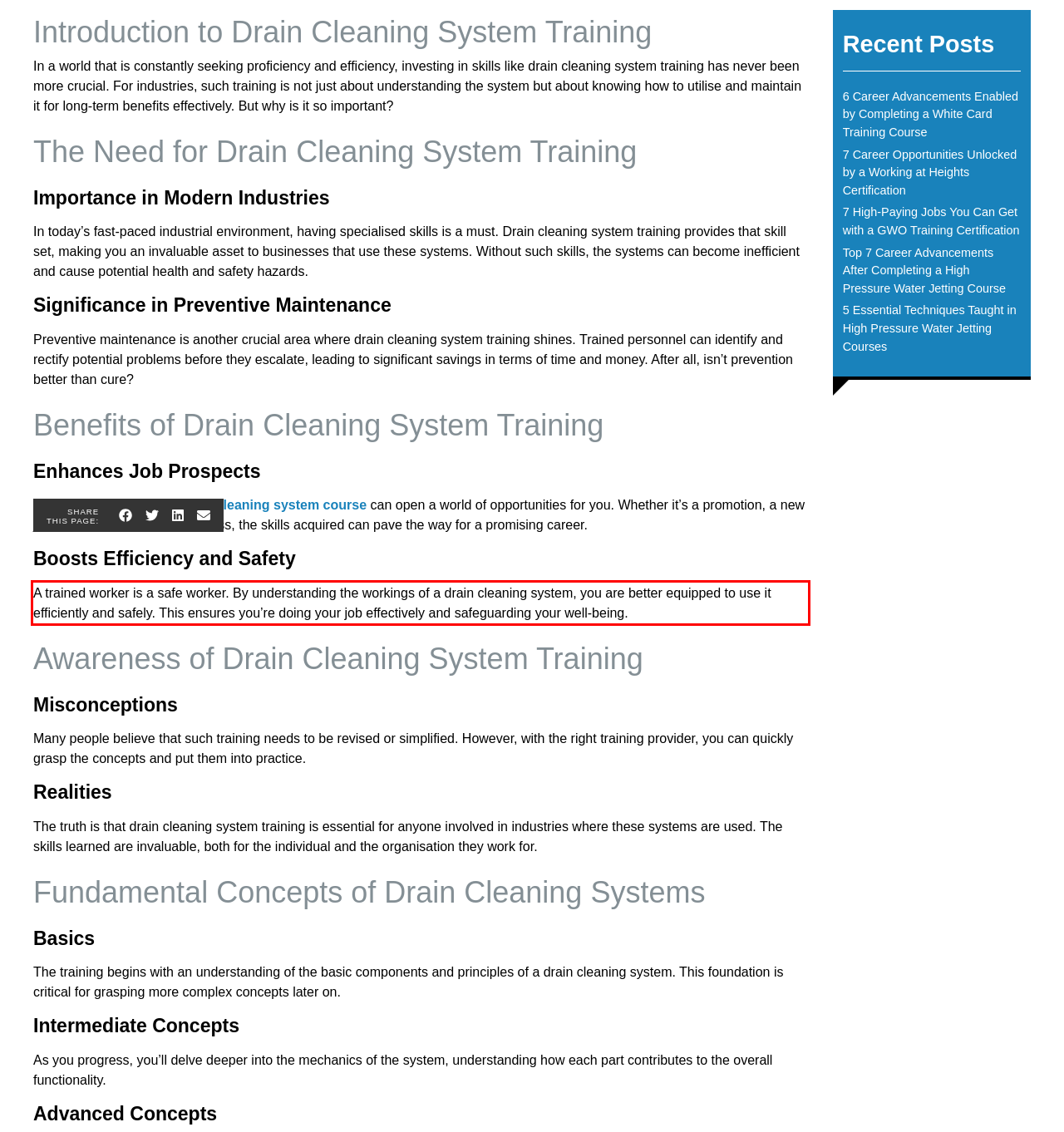Identify the text within the red bounding box on the webpage screenshot and generate the extracted text content.

A trained worker is a safe worker. By understanding the workings of a drain cleaning system, you are better equipped to use it efficiently and safely. This ensures you’re doing your job effectively and safeguarding your well-being.